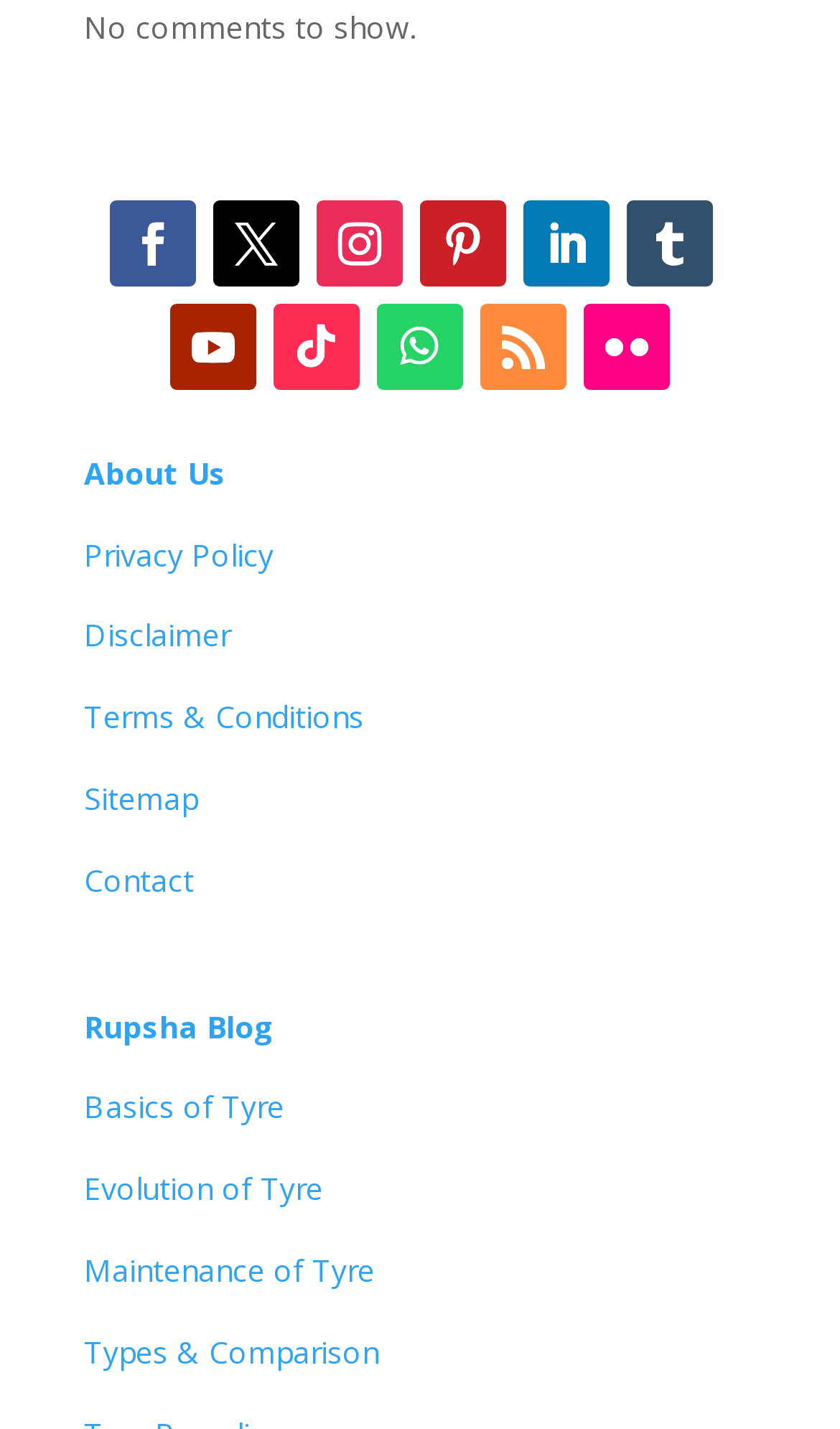Locate the UI element that matches the description About Us in the webpage screenshot. Return the bounding box coordinates in the format (top-left x, top-left y, bottom-right x, bottom-right y), with values ranging from 0 to 1.

[0.1, 0.316, 0.269, 0.345]